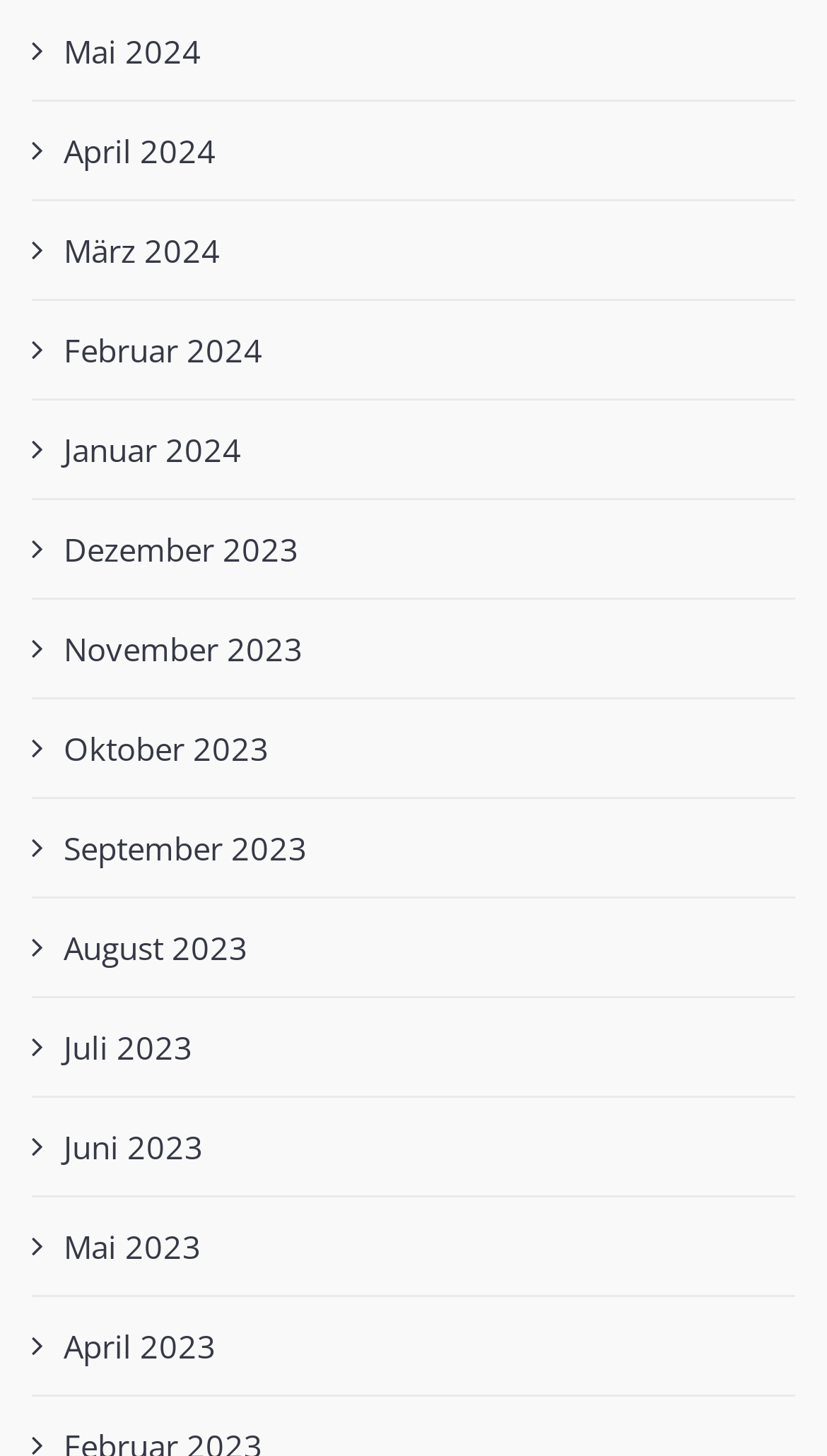Determine the bounding box coordinates for the area you should click to complete the following instruction: "view April 2024".

[0.077, 0.084, 0.262, 0.122]